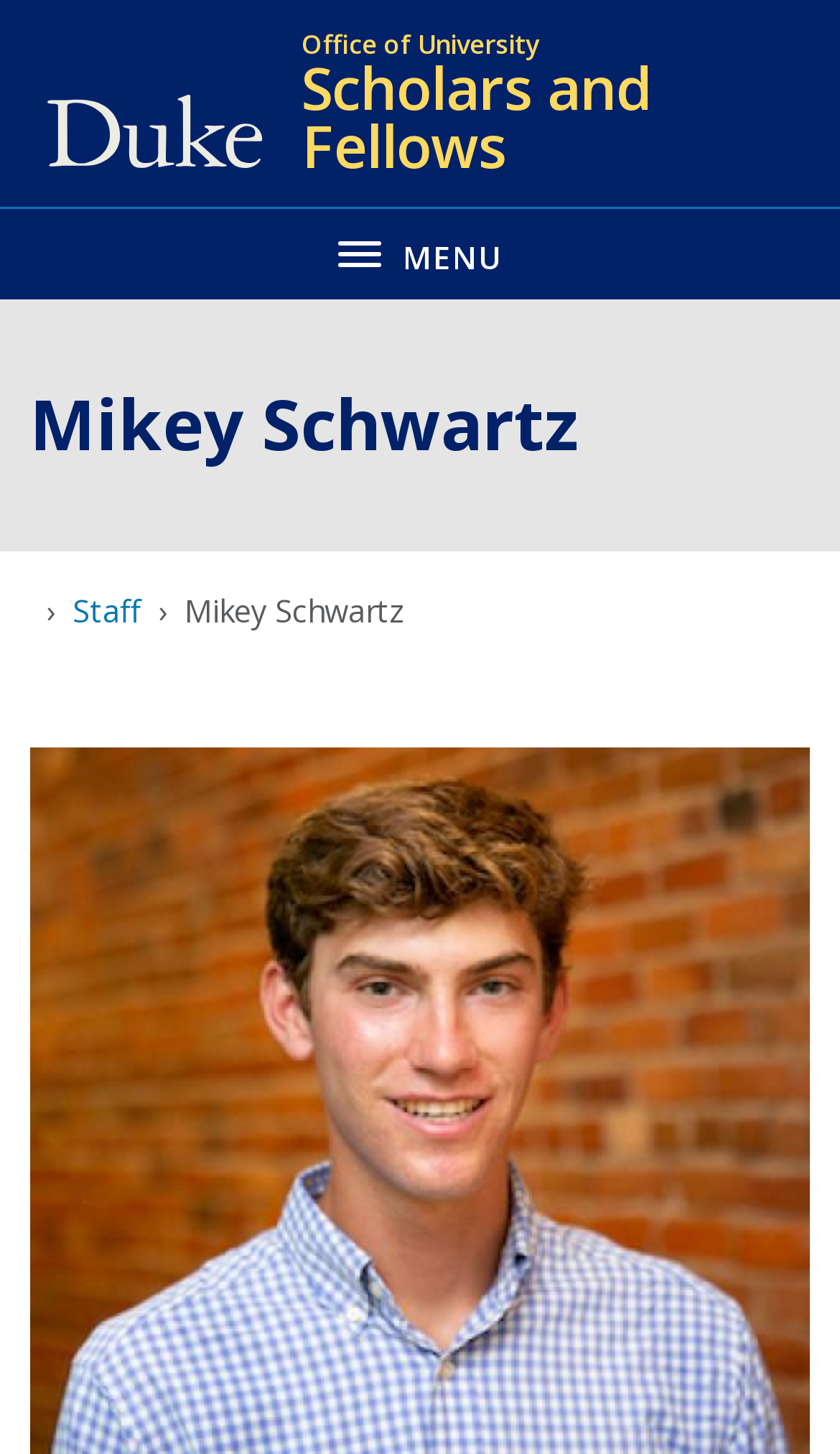What is the name of the person?
Make sure to answer the question with a detailed and comprehensive explanation.

The answer can be found by looking at the heading element 'Mikey Schwartz' which is a direct child of the root element.